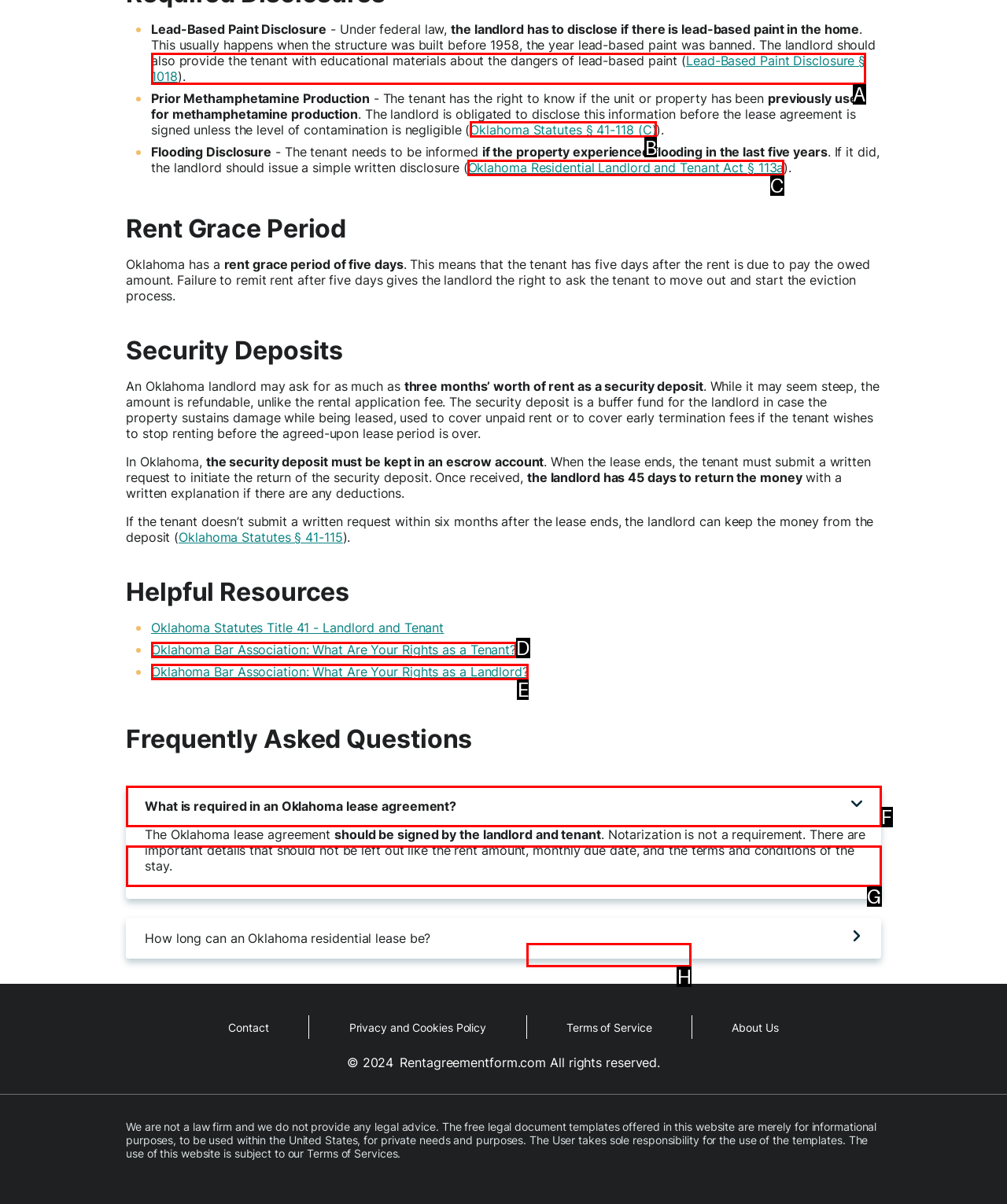Specify which element within the red bounding boxes should be clicked for this task: Click on 'Oklahoma Statutes § 41-118 (C)' Respond with the letter of the correct option.

B